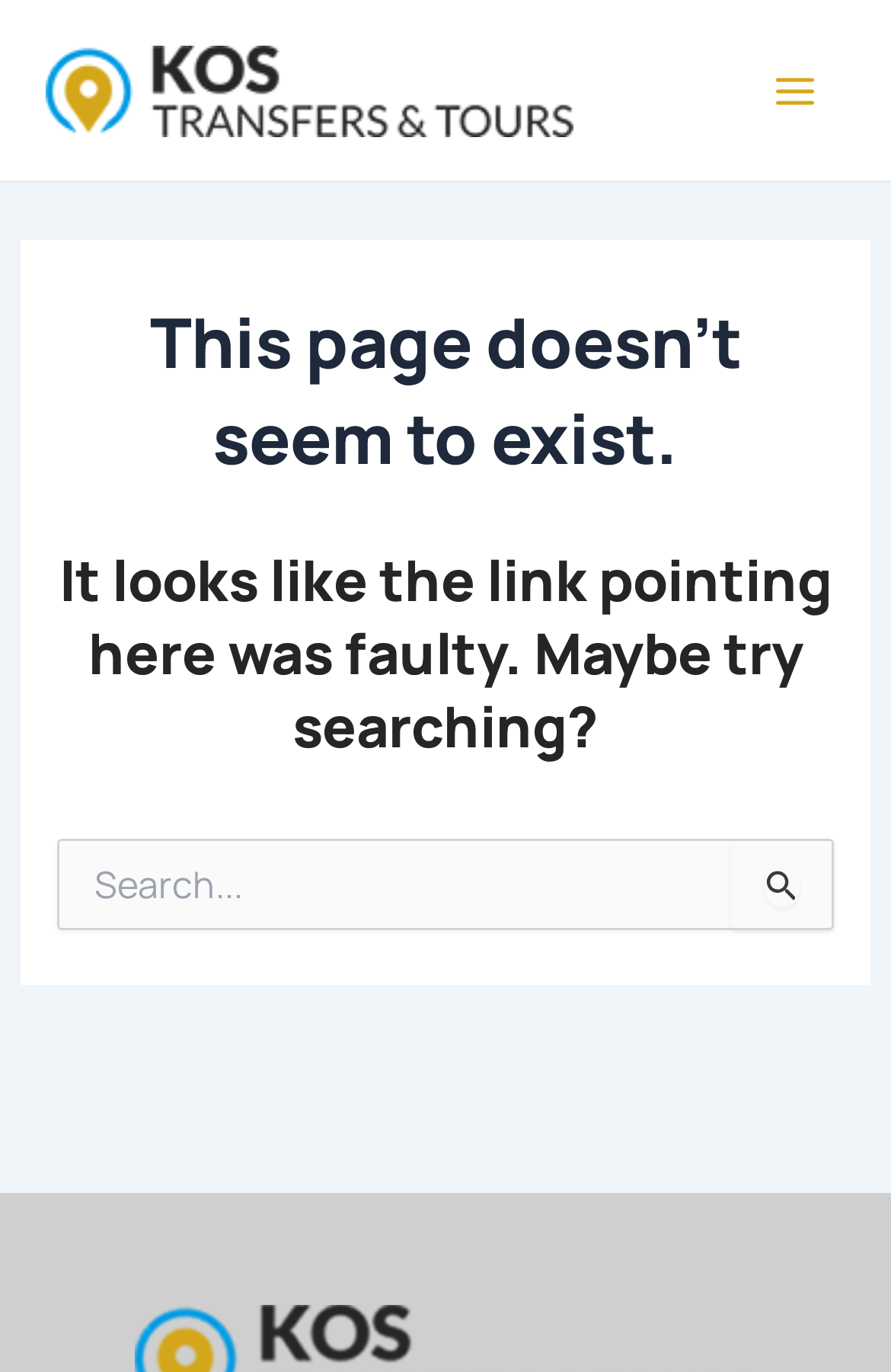What is the position of the main menu button?
Based on the visual content, answer with a single word or a brief phrase.

Top right corner